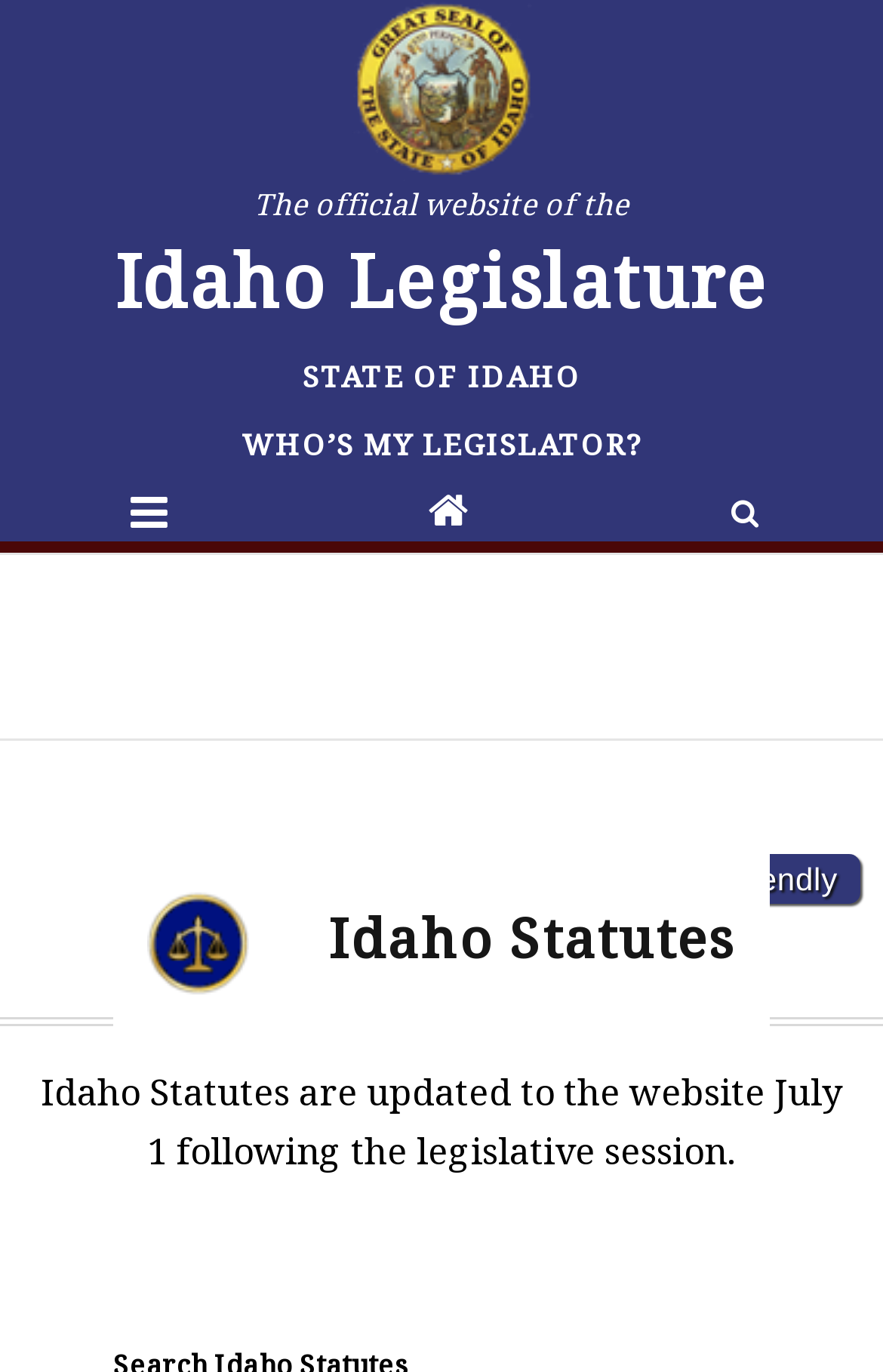Carefully observe the image and respond to the question with a detailed answer:
What is the purpose of the 'Print Friendly' link?

The 'Print Friendly' link is present on the webpage, which suggests that it allows users to print the webpage in a format that is easy to read and print.